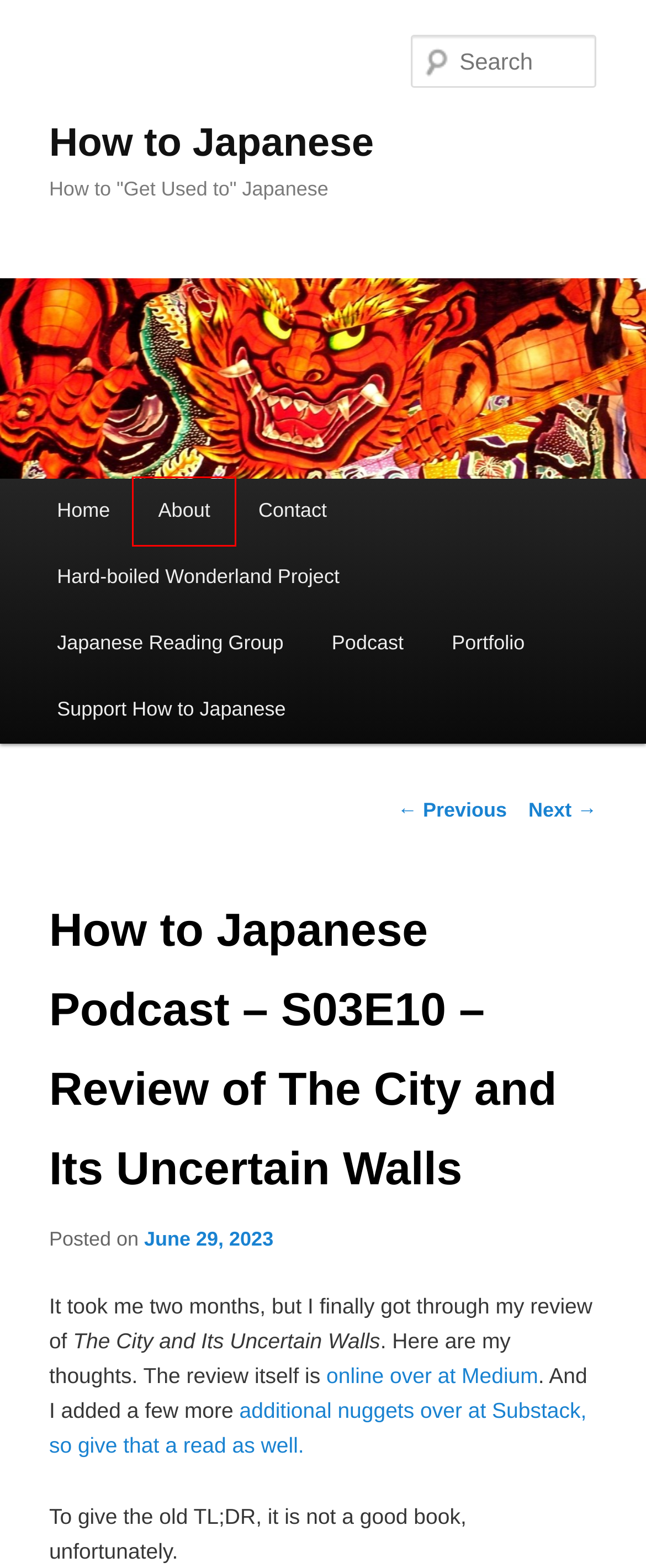Observe the screenshot of a webpage with a red bounding box around an element. Identify the webpage description that best fits the new page after the element inside the bounding box is clicked. The candidates are:
A. Japanese Reading Group | How to Japanese
B. Portfolio | How to Japanese
C. About | How to Japanese
D. The Stakes in “Tears of the Kingdom” | How to Japanese
E. Hard-boiled Wonderland Project | How to Japanese
F. Contact | How to Japanese
G. Support How to Japanese | How to Japanese
H. How to Japanese Podcast – Episode 41 – Kanji | How to Japanese

C